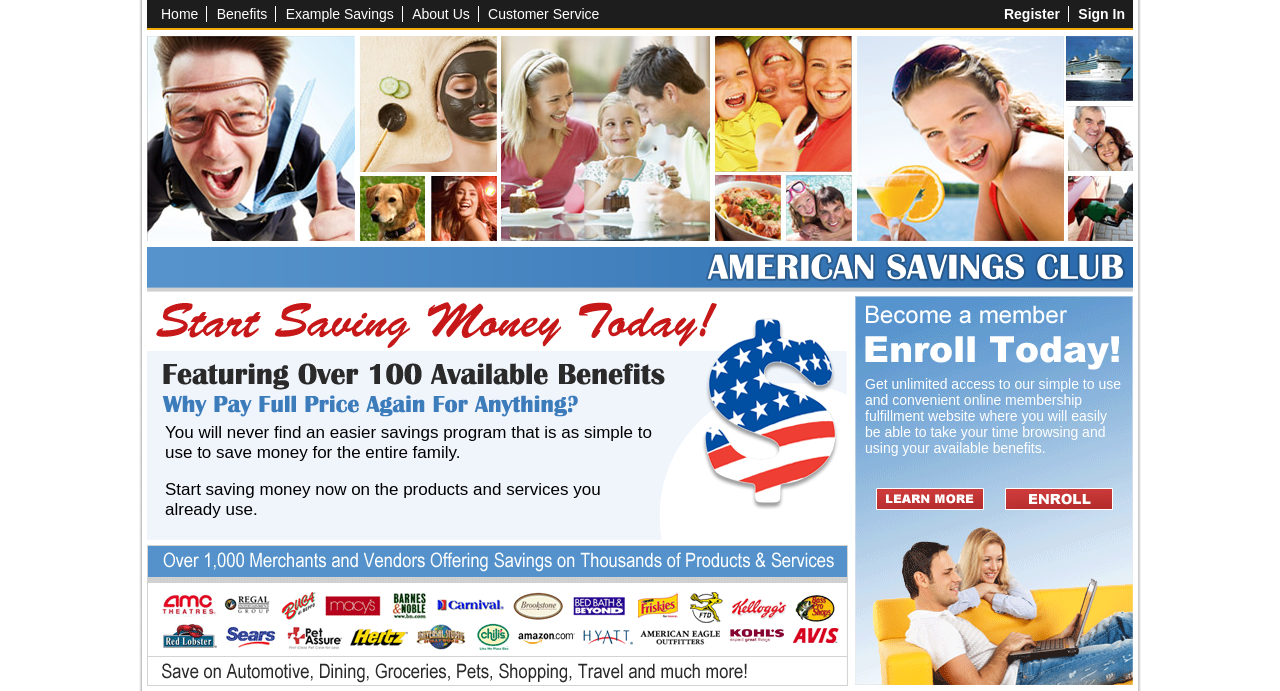Provide a one-word or short-phrase answer to the question:
What is the text above the layout table?

Get unlimited access to our simple to use and convenient online membership fulfillment website where you will easily be able to take your time browsing and using your available benefits.